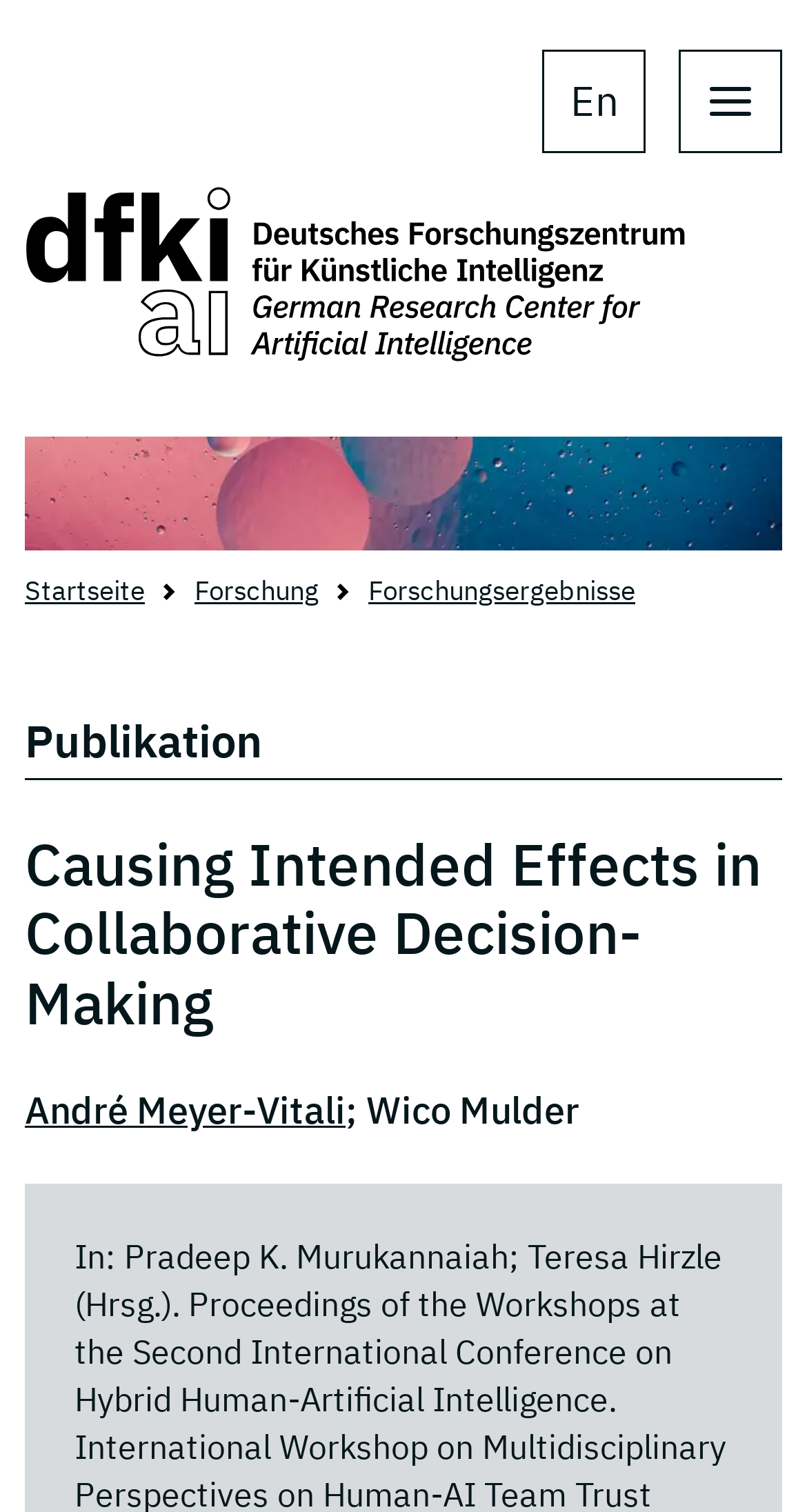What is the title of the publication?
Examine the webpage screenshot and provide an in-depth answer to the question.

I found the answer by looking at the heading element with the text 'Causing Intended Effects in Collaborative Decision-Making' which is located below the navigation breadcrumb.